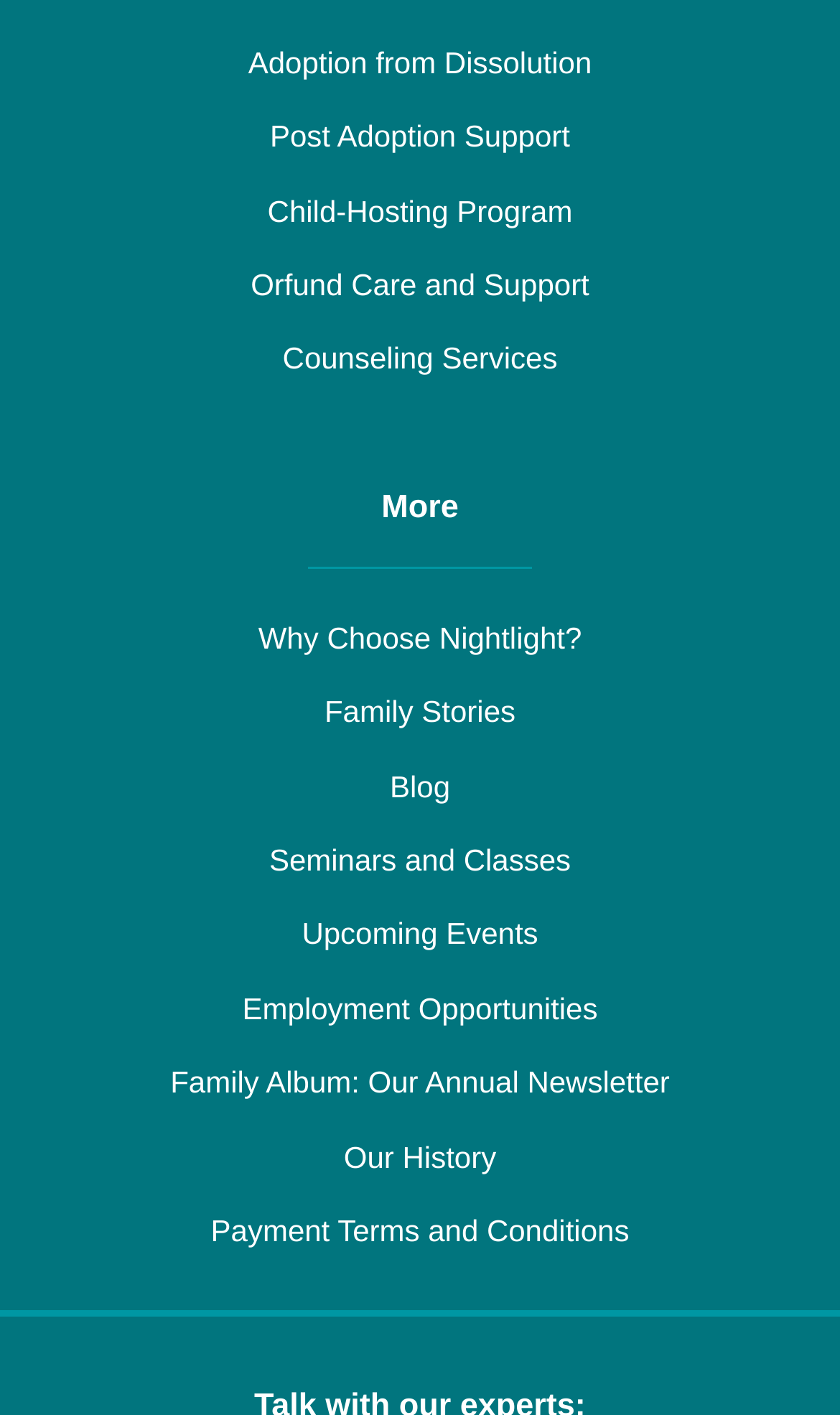Point out the bounding box coordinates of the section to click in order to follow this instruction: "Learn about adoption from dissolution".

[0.295, 0.027, 0.705, 0.061]